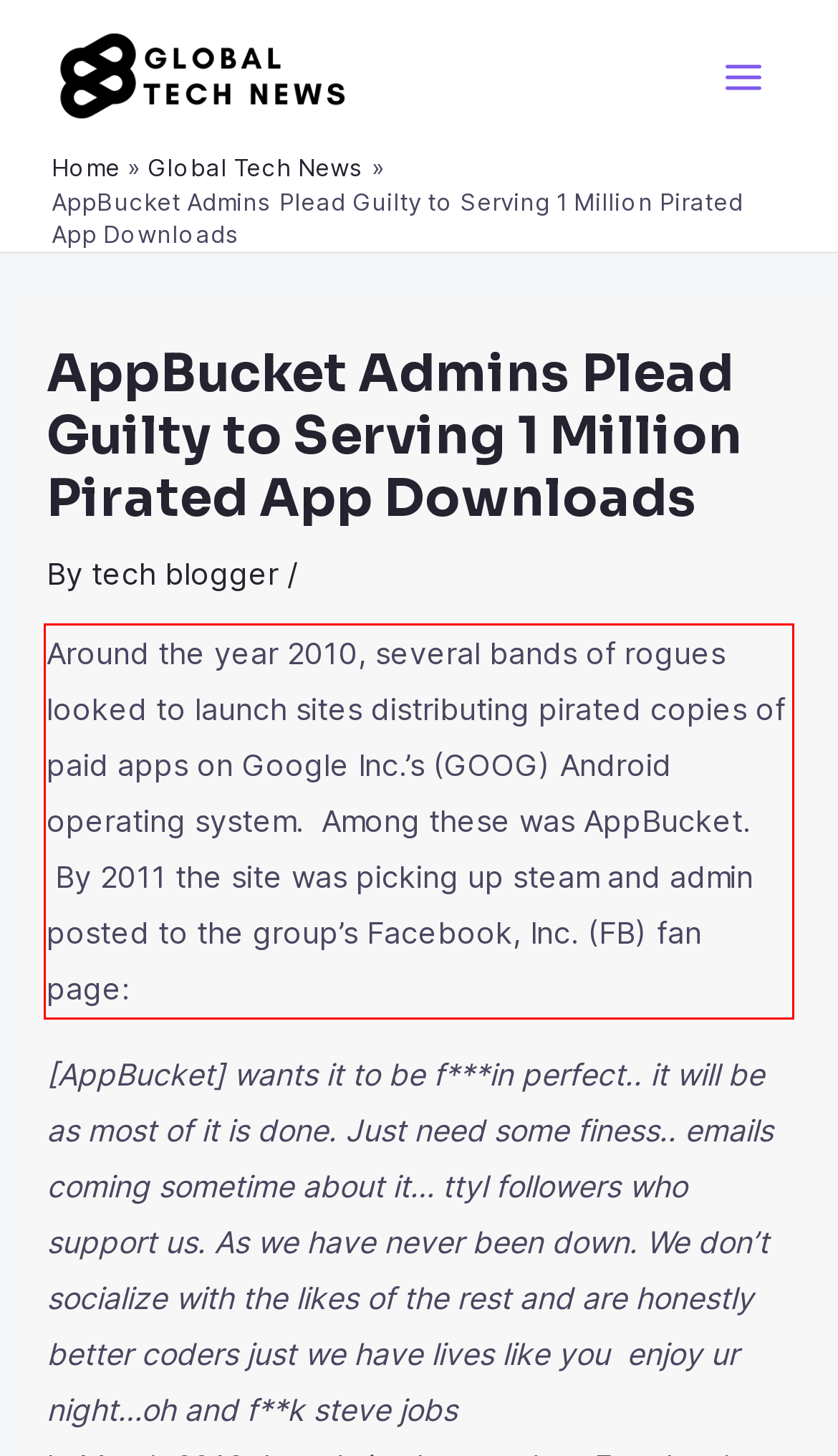Please examine the webpage screenshot containing a red bounding box and use OCR to recognize and output the text inside the red bounding box.

Around the year 2010, several bands of rogues looked to launch sites distributing pirated copies of paid apps on Google Inc.’s (GOOG) Android operating system. Among these was AppBucket. By 2011 the site was picking up steam and admin posted to the group’s Facebook, Inc. (FB) fan page: